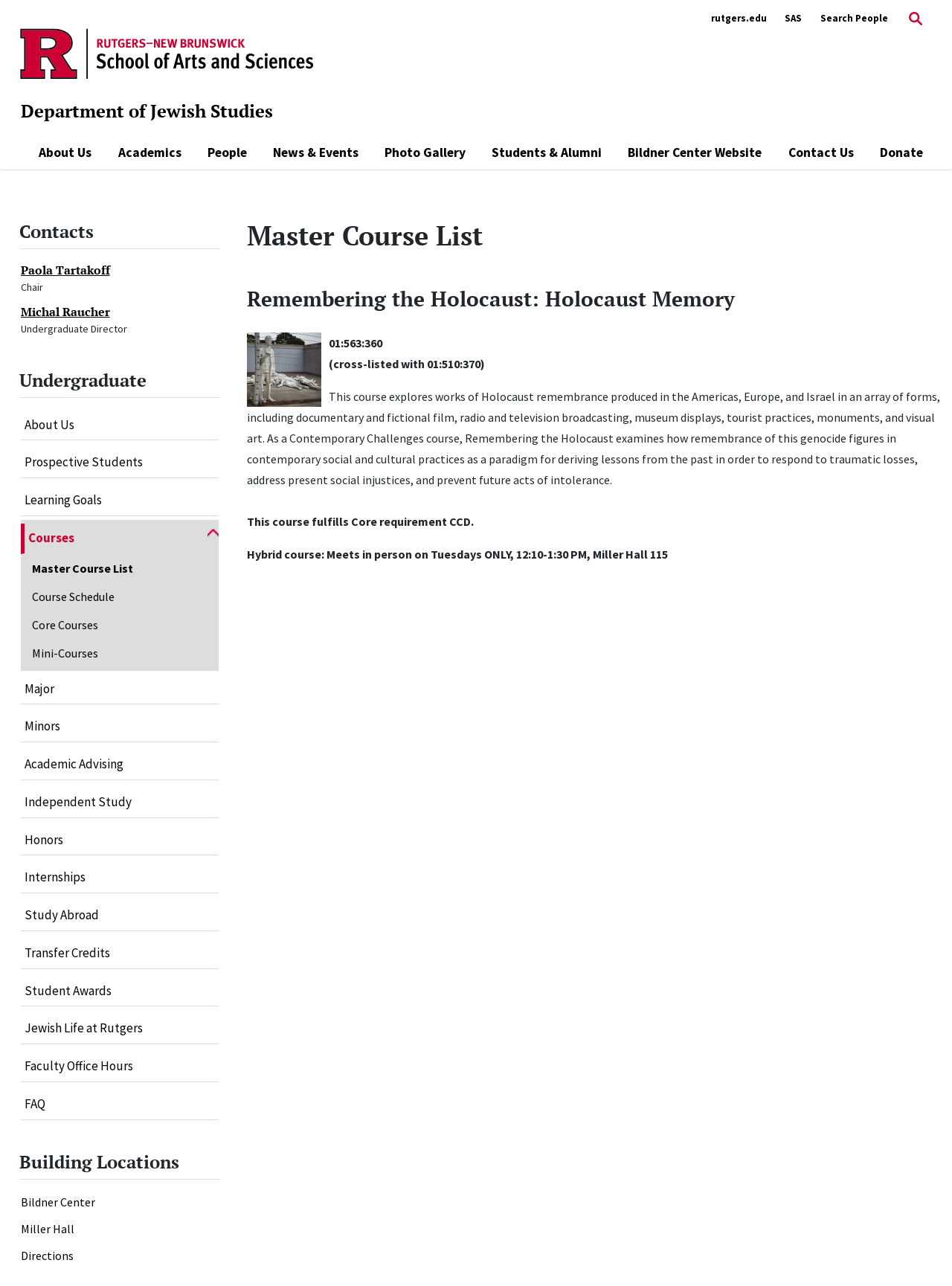What is the name of the university?
Using the visual information, respond with a single word or phrase.

Rutgers University